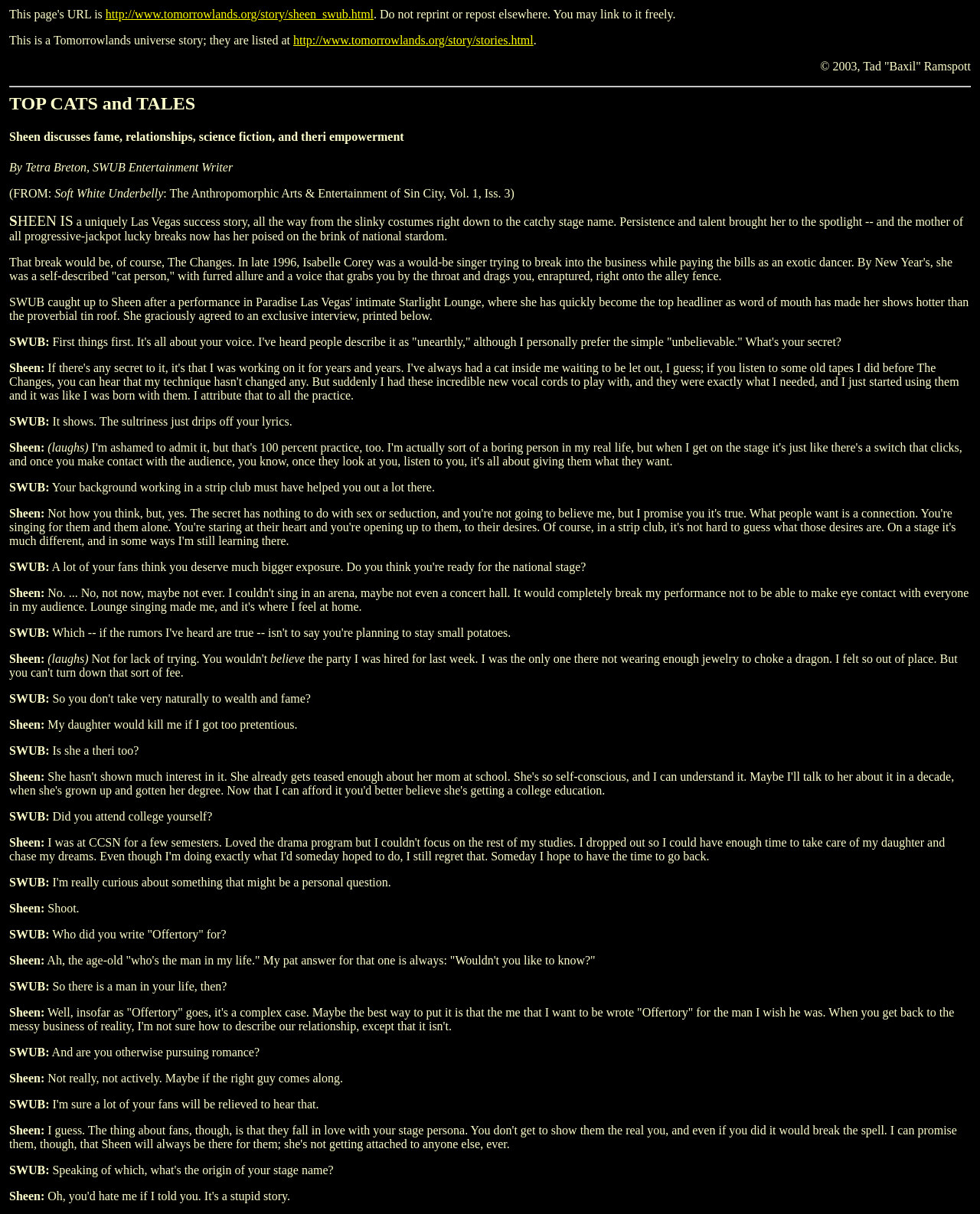Please specify the bounding box coordinates in the format (top-left x, top-left y, bottom-right x, bottom-right y), with values ranging from 0 to 1. Identify the bounding box for the UI component described as follows: http://www.tomorrowlands.org/story/sheen_swub.html

[0.108, 0.006, 0.381, 0.017]